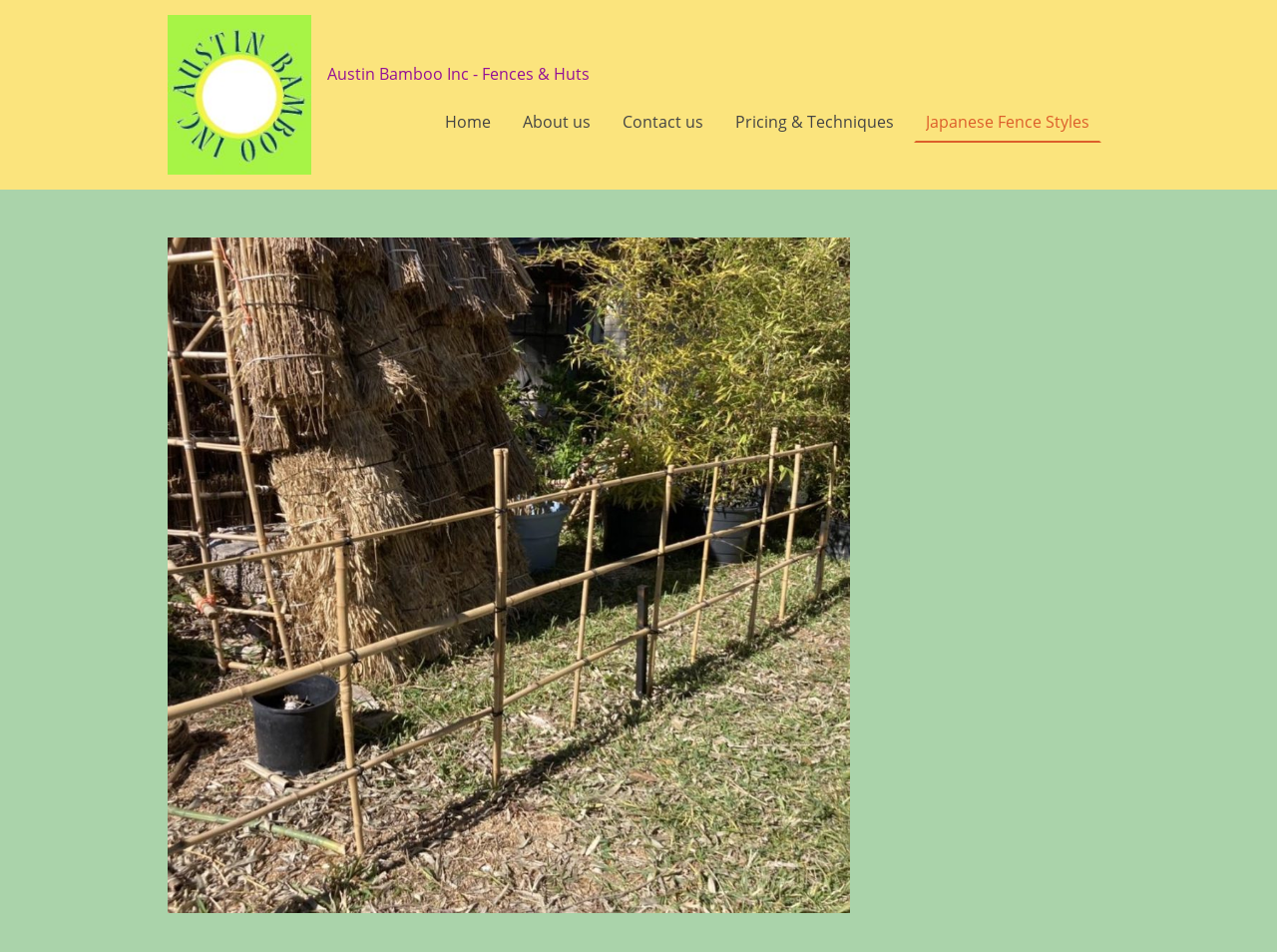Identify and provide the text of the main header on the webpage.

Take Ho Gaki 竹穂垣 